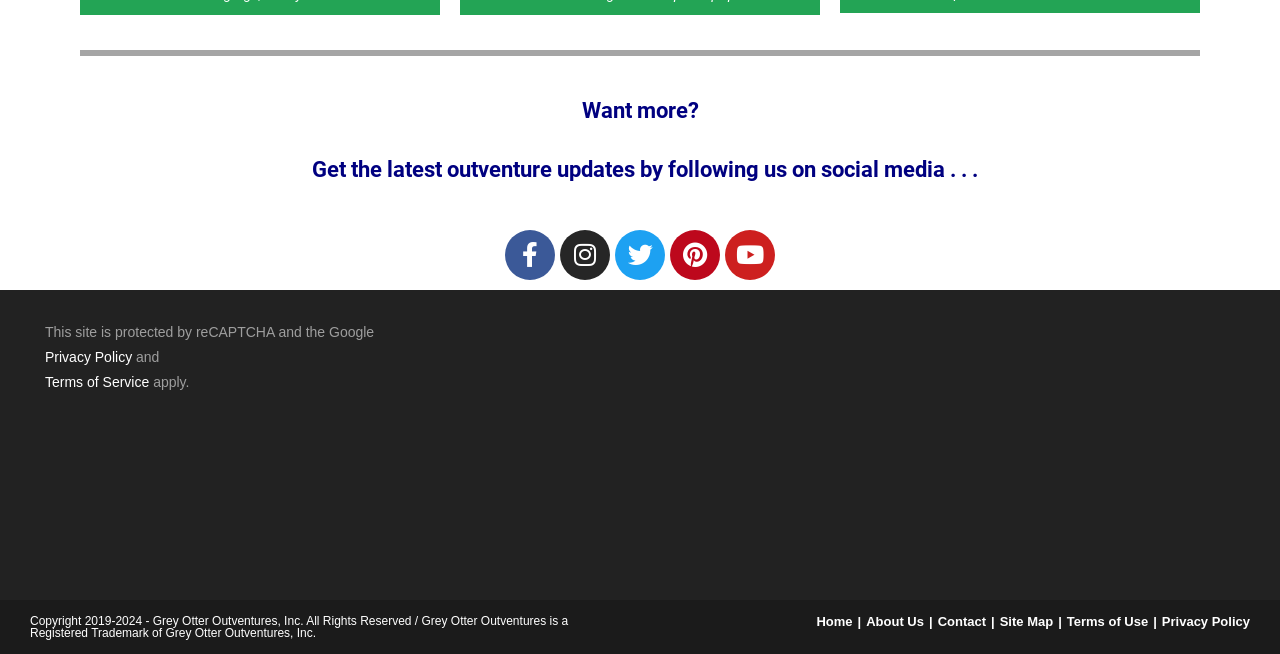Refer to the image and provide a thorough answer to this question:
What is the relationship between Grey Otter Outventures and reCAPTCHA?

The question can be answered by reading the text 'This site is protected by reCAPTCHA and the Google' which implies that Grey Otter Outventures uses reCAPTCHA to protect its site.